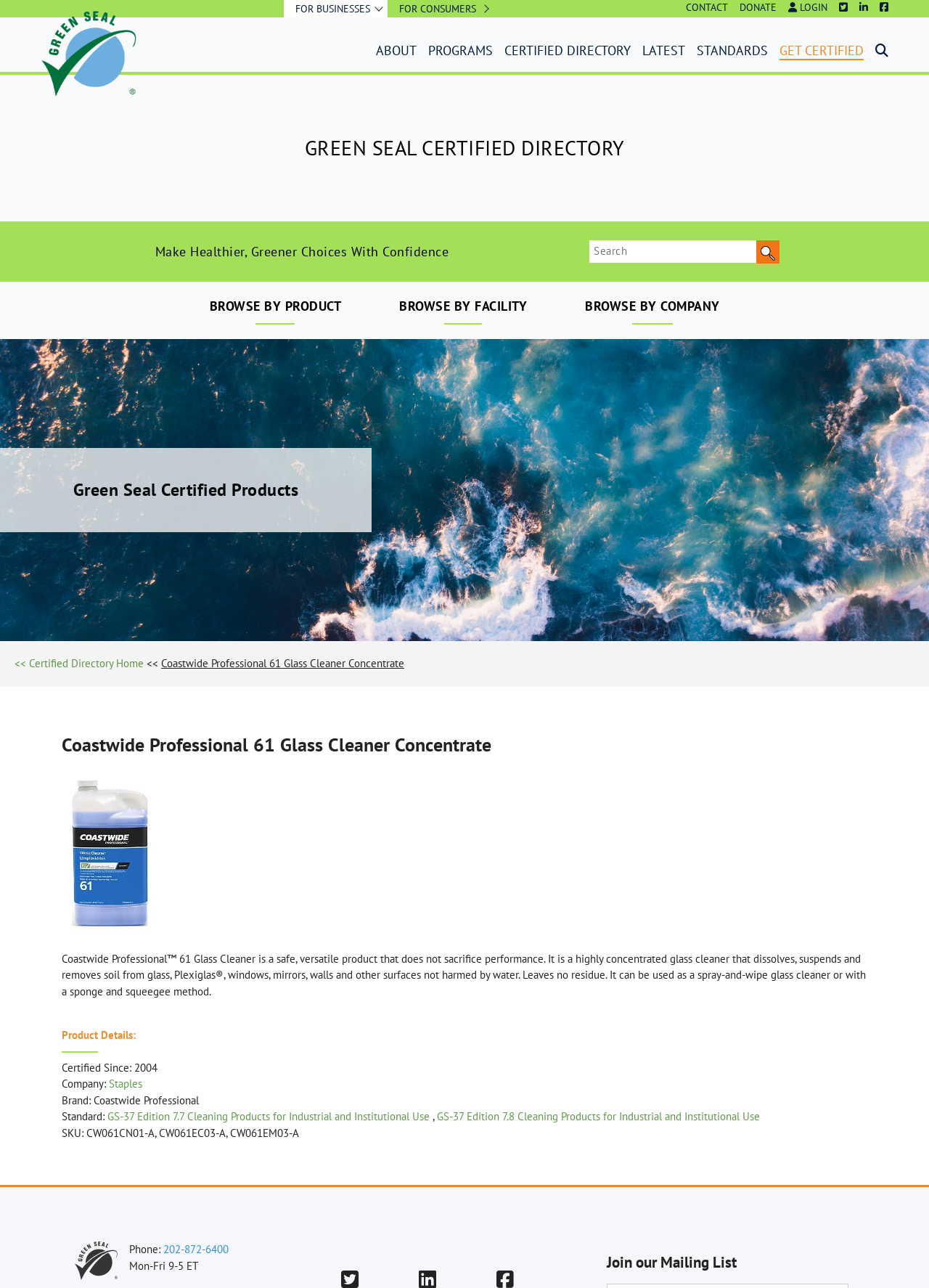Locate the coordinates of the bounding box for the clickable region that fulfills this instruction: "View the impact report".

[0.181, 0.014, 0.302, 0.042]